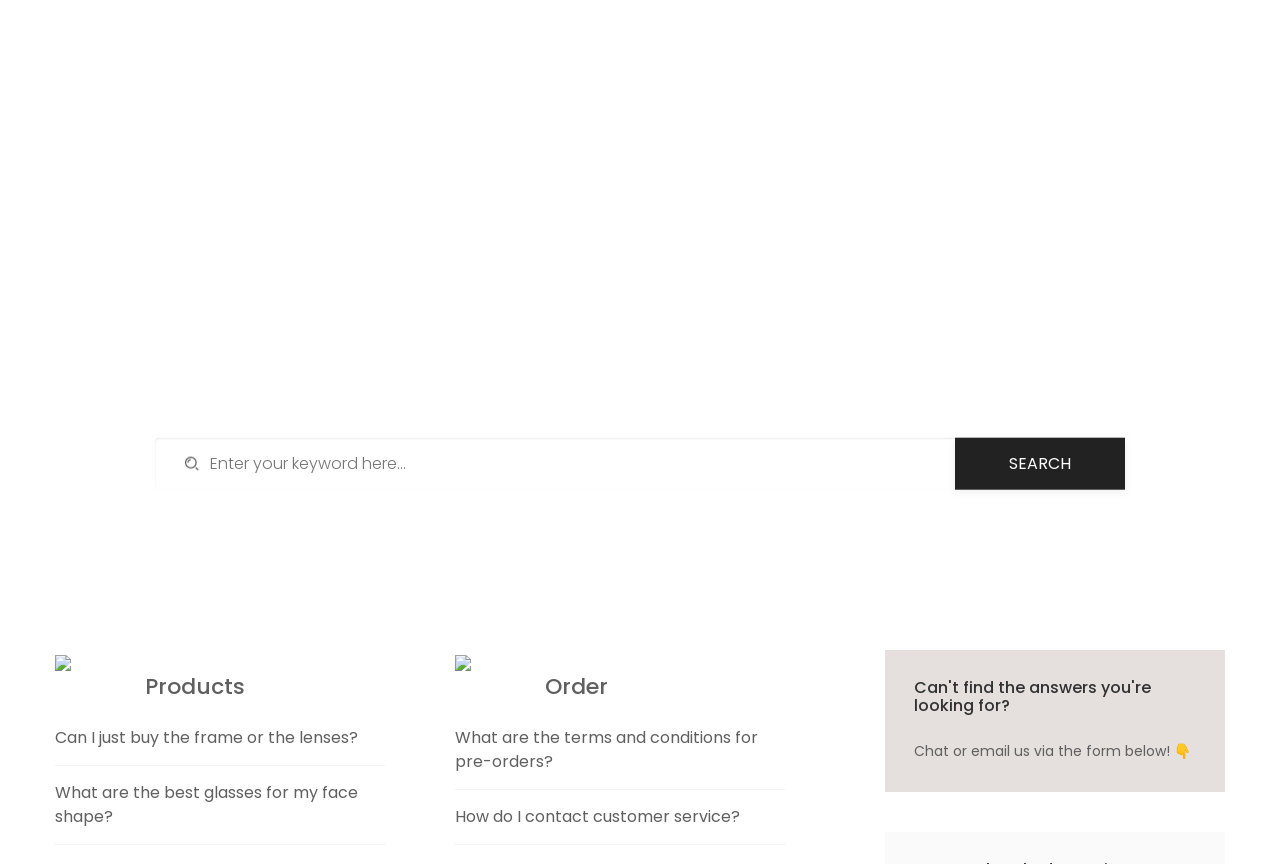Identify the bounding box for the given UI element using the description provided. Coordinates should be in the format (top-left x, top-left y, bottom-right x, bottom-right y) and must be between 0 and 1. Here is the description: Back to wearglas.com

[0.785, 0.036, 0.922, 0.08]